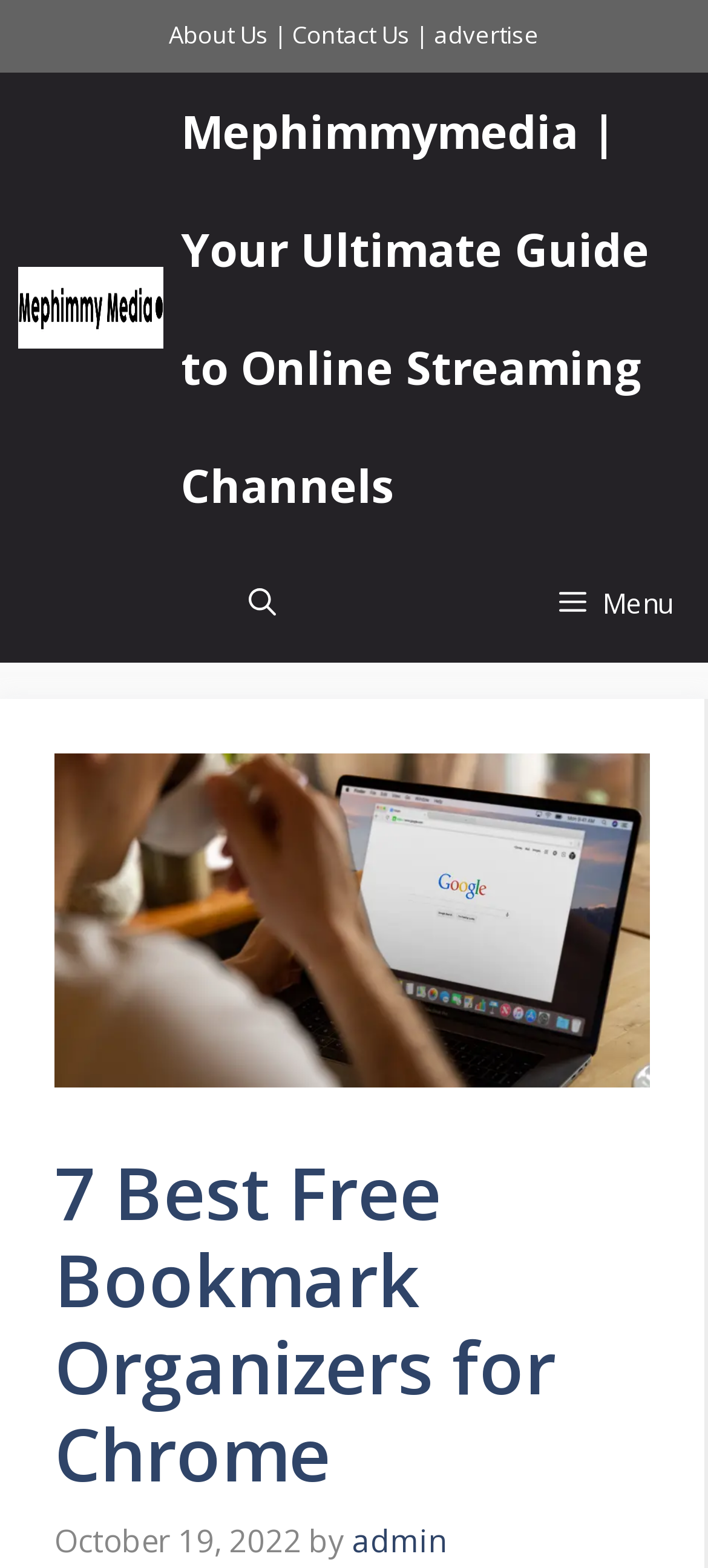Generate a detailed explanation of the webpage's features and information.

The webpage is about "7 Best Free Bookmark Organizers for Chrome". At the top, there is a navigation bar with a logo on the left, which is an image with the text "Mephimmymedia | Your Ultimate Guide to Online Streaming Channels". On the right side of the navigation bar, there is a button labeled "Menu" and a search button labeled "Open search". 

Below the navigation bar, there is a heading that reads "7 Best Free Bookmark Organizers for Chrome", accompanied by an image. The heading is positioned near the top of the page, and the image takes up most of the width of the page. 

Underneath the heading, there is a timestamp indicating the publication date, "October 19, 2022", followed by the author's name, "admin". 

At the very top of the page, there is a complementary section with links to "About Us", "Contact Us", and "advertise".